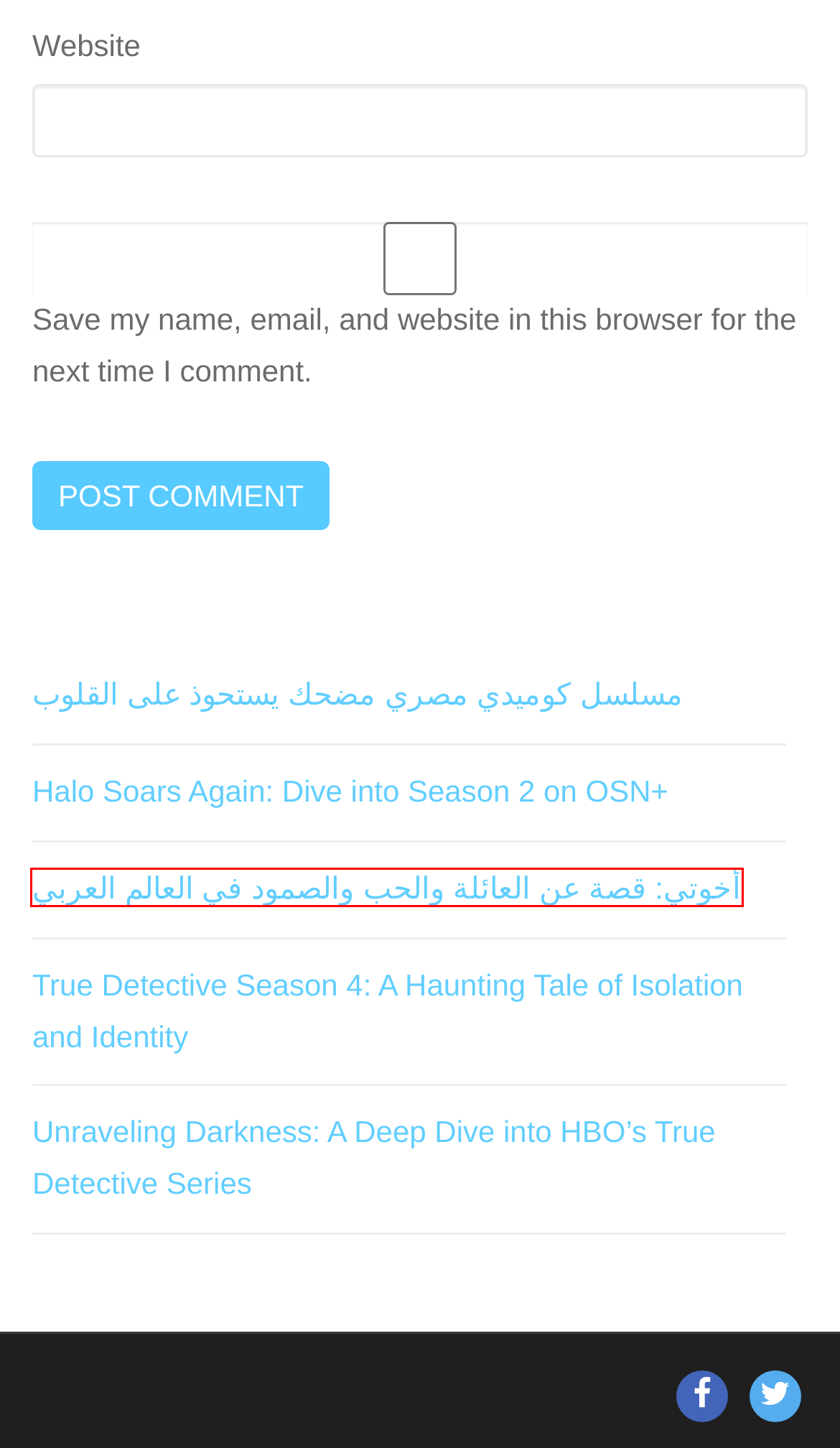Inspect the provided webpage screenshot, concentrating on the element within the red bounding box. Select the description that best represents the new webpage after you click the highlighted element. Here are the candidates:
A. RAYNE: Elevating Financial Leadership with Interim CFO Services – Sharafs
B. True Detective Season 4: A Haunting Tale of Isolation and Identity – Sharafs
C. Food – Sharafs
D. dimuthsl – Sharafs
E. أخوتي: قصة عن العائلة والحب والصمود في العالم العربي – Sharafs
F. مسلسل كوميدي مصري مضحك يستحوذ على القلوب – Sharafs
G. Unraveling Darkness: A Deep Dive into HBO’s True Detective Series – Sharafs
H. Halo Soars Again: Dive into Season 2 on OSN+ – Sharafs

E